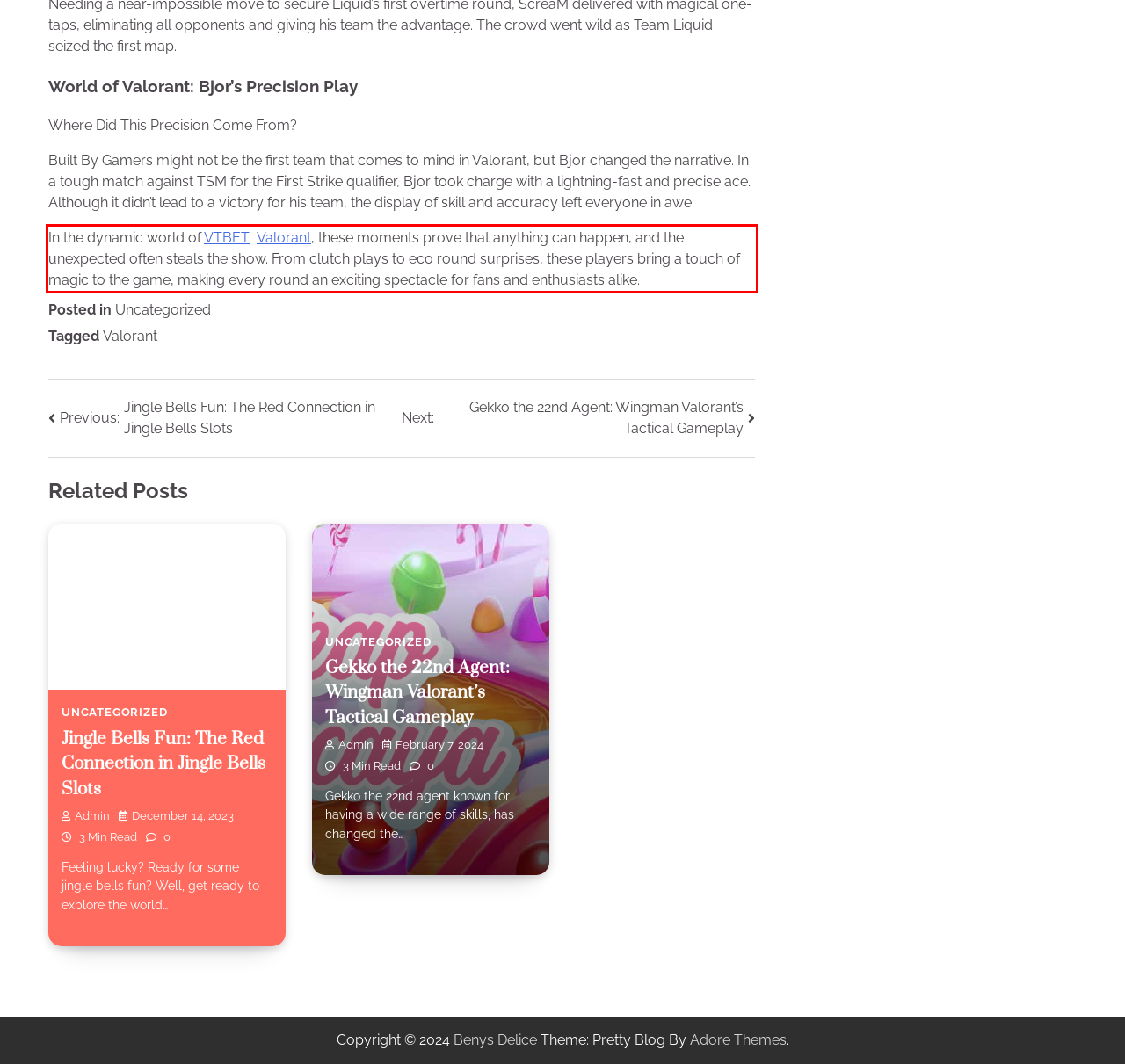Identify and transcribe the text content enclosed by the red bounding box in the given screenshot.

In the dynamic world of VTBET Valorant, these moments prove that anything can happen, and the unexpected often steals the show. From clutch plays to eco round surprises, these players bring a touch of magic to the game, making every round an exciting spectacle for fans and enthusiasts alike.